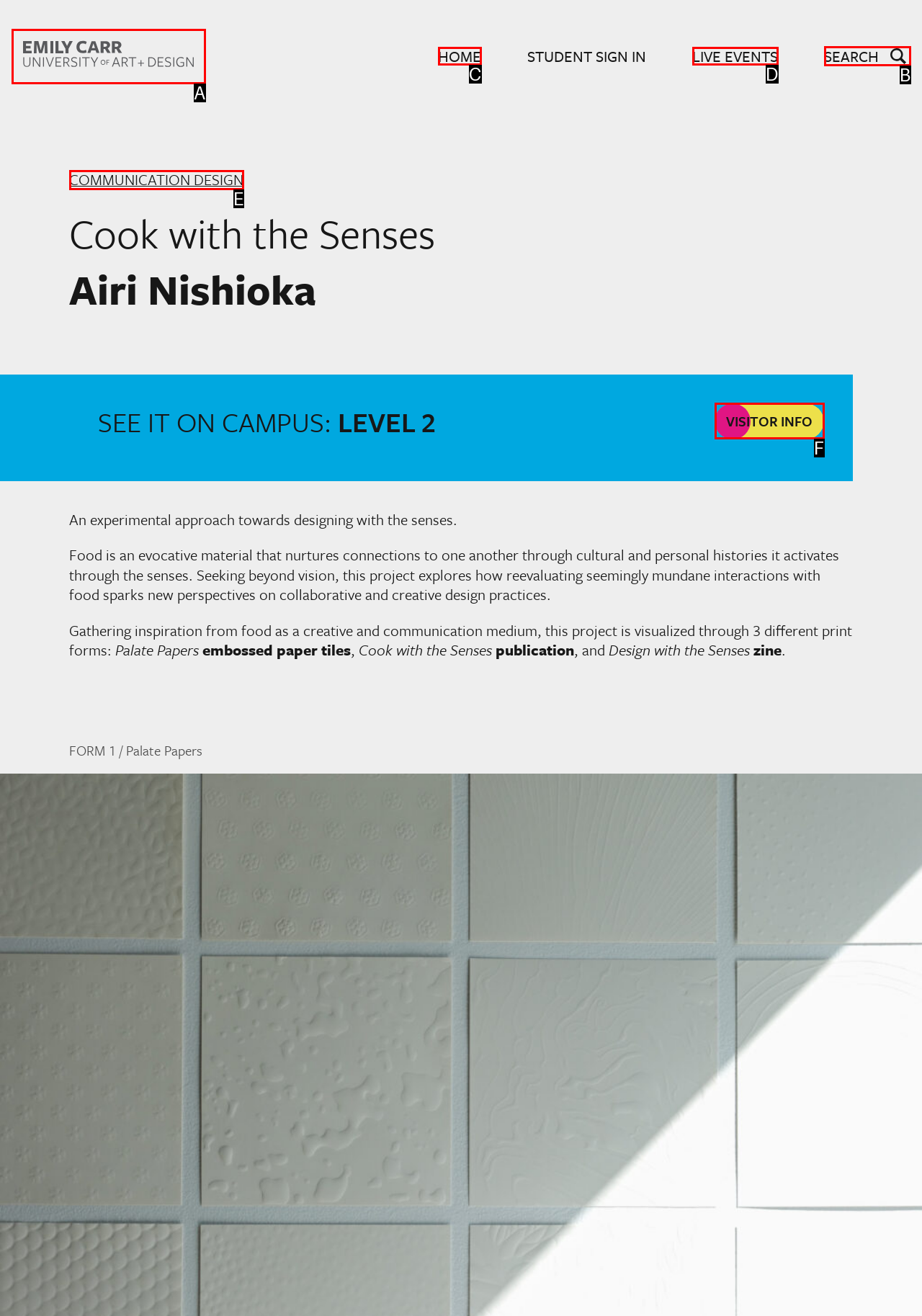Determine which HTML element corresponds to the description: SearchSearch Icon. Provide the letter of the correct option.

B